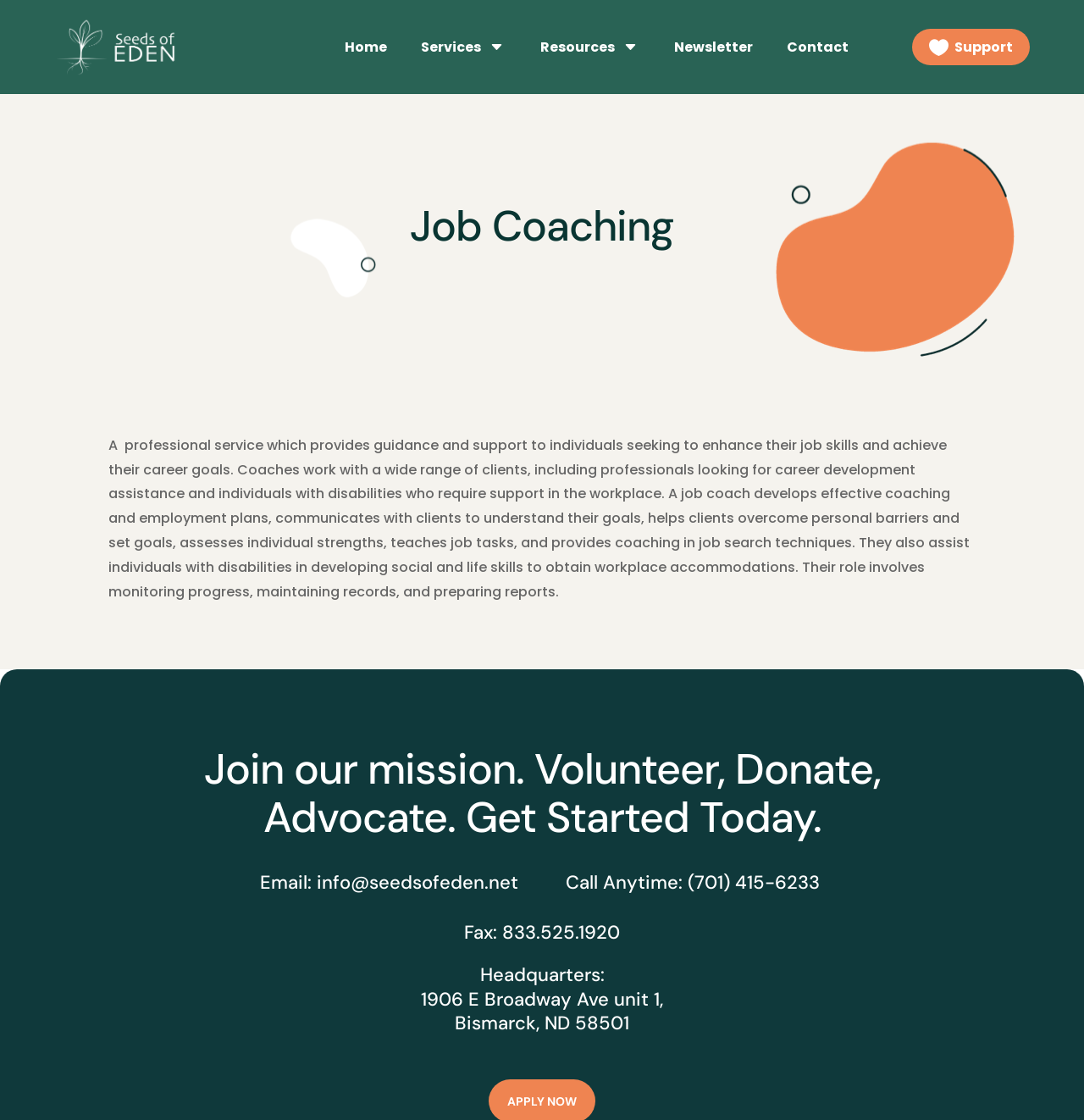What is the address of the Headquarters?
Provide an in-depth and detailed explanation in response to the question.

I found the address in the StaticText '1906 E Broadway Ave unit 1,' and 'Bismarck, ND 58501' which are located at the bottom of the webpage, indicating the address of the Headquarters.